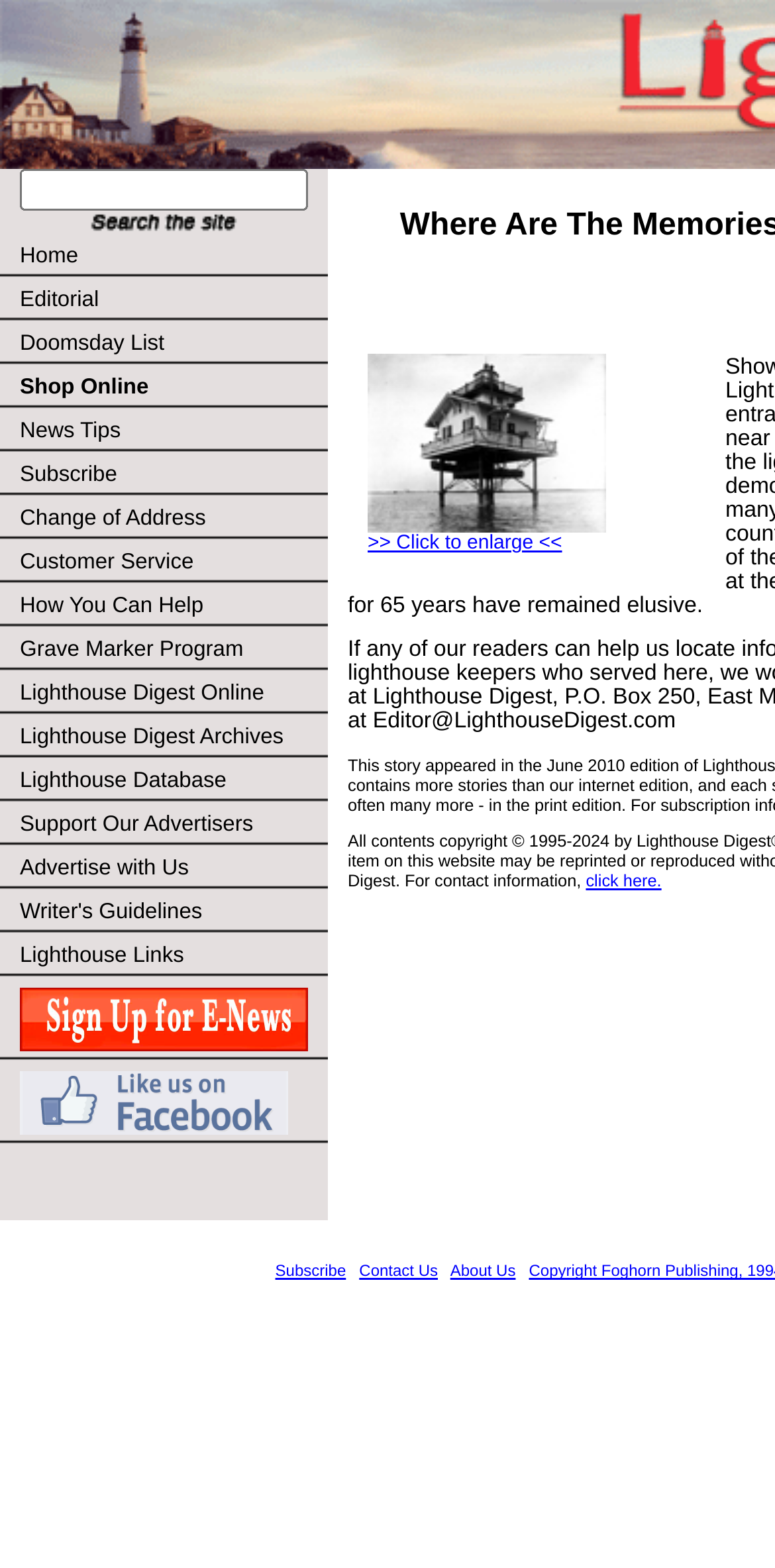What is the purpose of the image with the link 'You can see an enlarged version of this picture by clicking here'?
Refer to the screenshot and deliver a thorough answer to the question presented.

The image is displayed with a link that allows users to click and see an enlarged version of the picture. This suggests that the image is important or relevant to the content on the webpage, and users may want to view it in more detail.